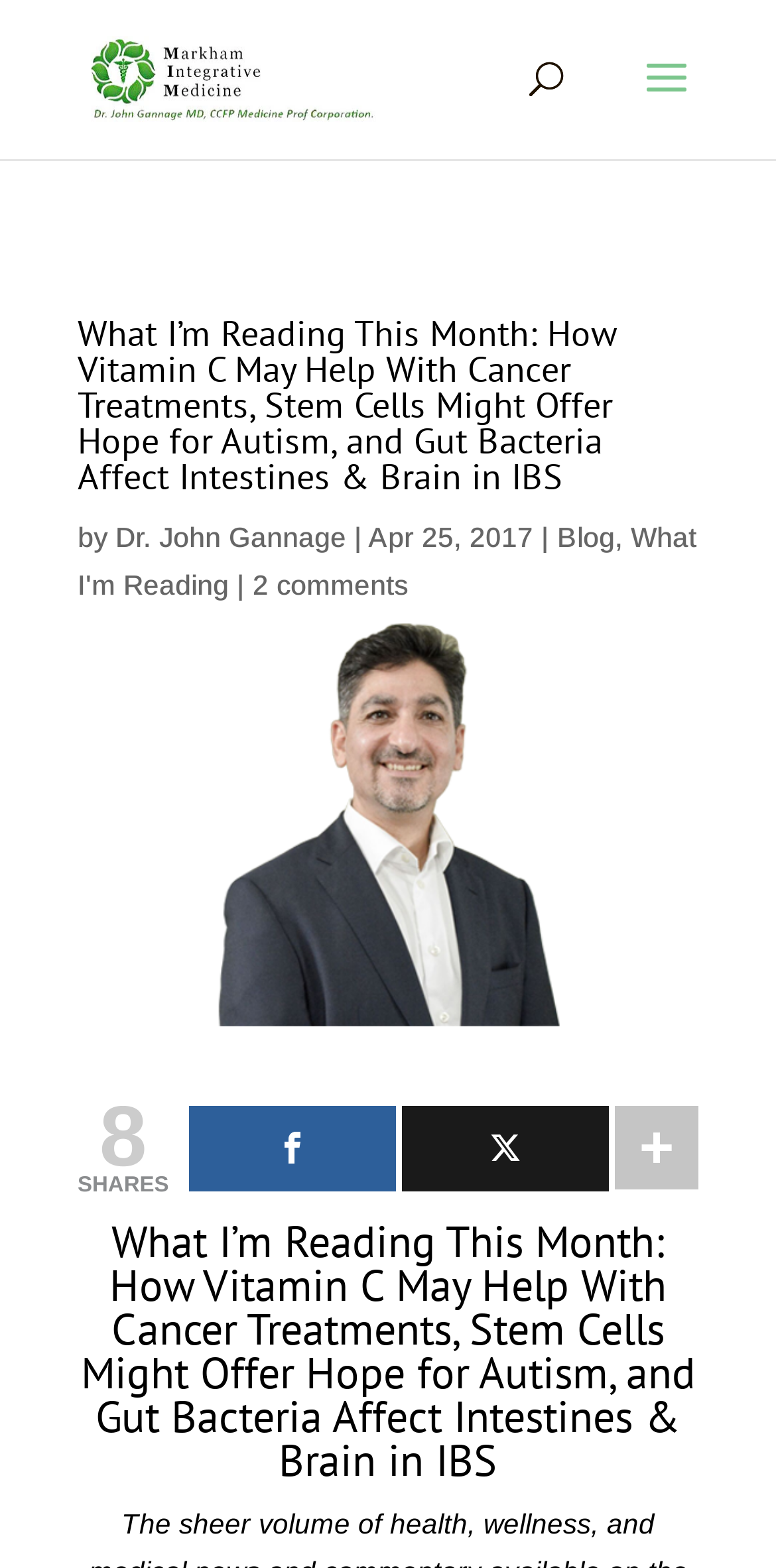What is the main title displayed on this webpage?

What I’m Reading This Month: How Vitamin C May Help With Cancer Treatments, Stem Cells Might Offer Hope for Autism, and Gut Bacteria Affect Intestines & Brain in IBS